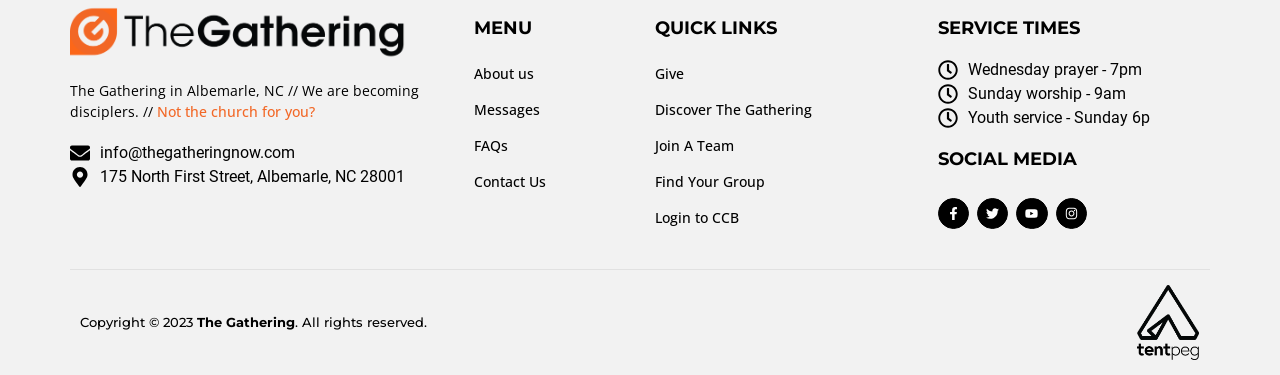Please indicate the bounding box coordinates of the element's region to be clicked to achieve the instruction: "Send an email to 'info@thegatheringnow.com'". Provide the coordinates as four float numbers between 0 and 1, i.e., [left, top, right, bottom].

[0.055, 0.376, 0.23, 0.44]